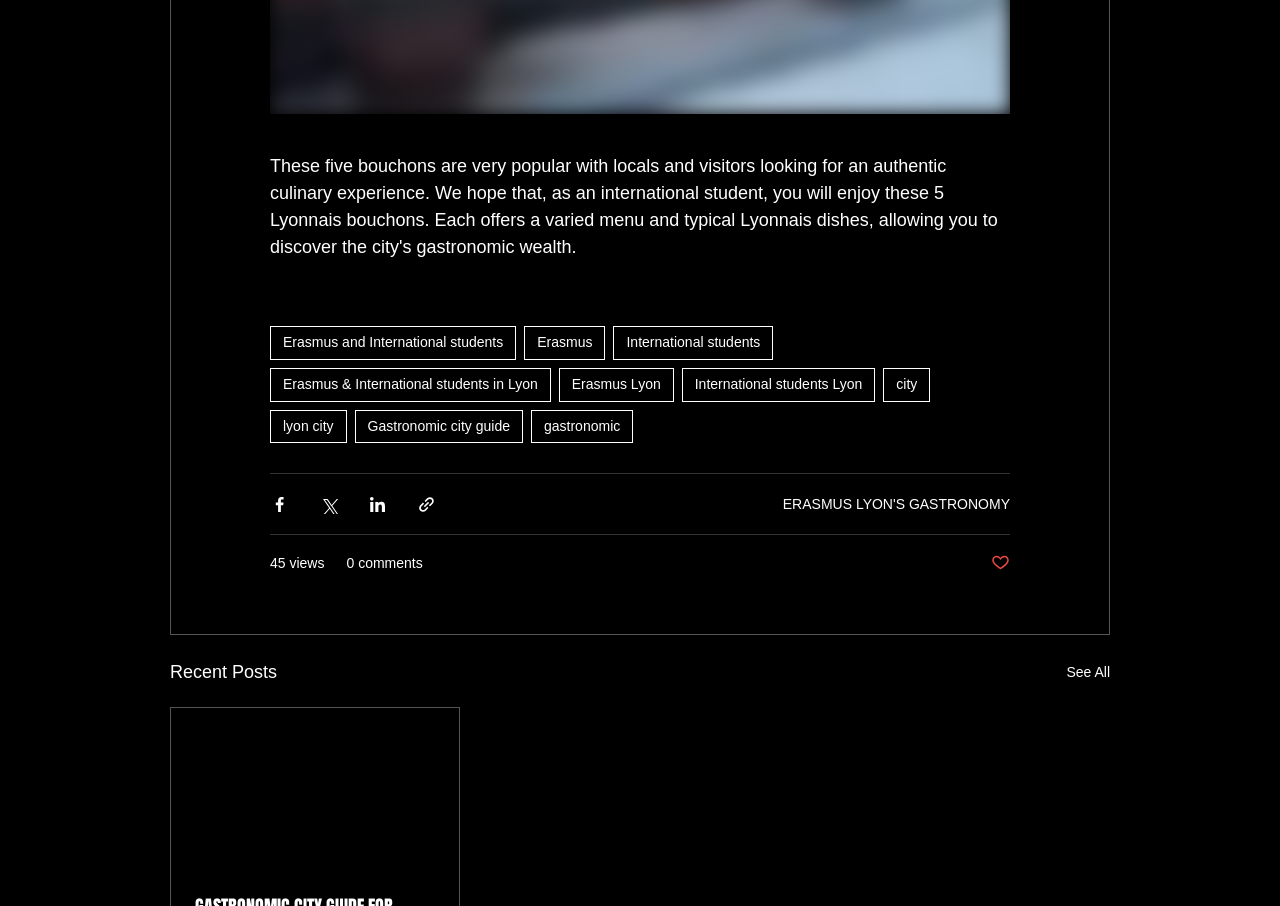Please locate the bounding box coordinates of the element's region that needs to be clicked to follow the instruction: "See All recent posts". The bounding box coordinates should be provided as four float numbers between 0 and 1, i.e., [left, top, right, bottom].

[0.833, 0.726, 0.867, 0.758]